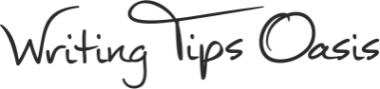Provide an in-depth description of the image.

The image features the logo of "Writing Tips Oasis," a website dedicated to assisting writers in their journey to write and publish books. The logo is elegantly designed with a stylized and flowing script that conveys a sense of creativity and warmth. "Writing Tips Oasis" evokes an inviting atmosphere, suggesting a haven for aspiring authors seeking guidance and inspiration for their writing endeavors. The visual aesthetic aligns with the site's purpose, making it a recognizable symbol within the literary community.